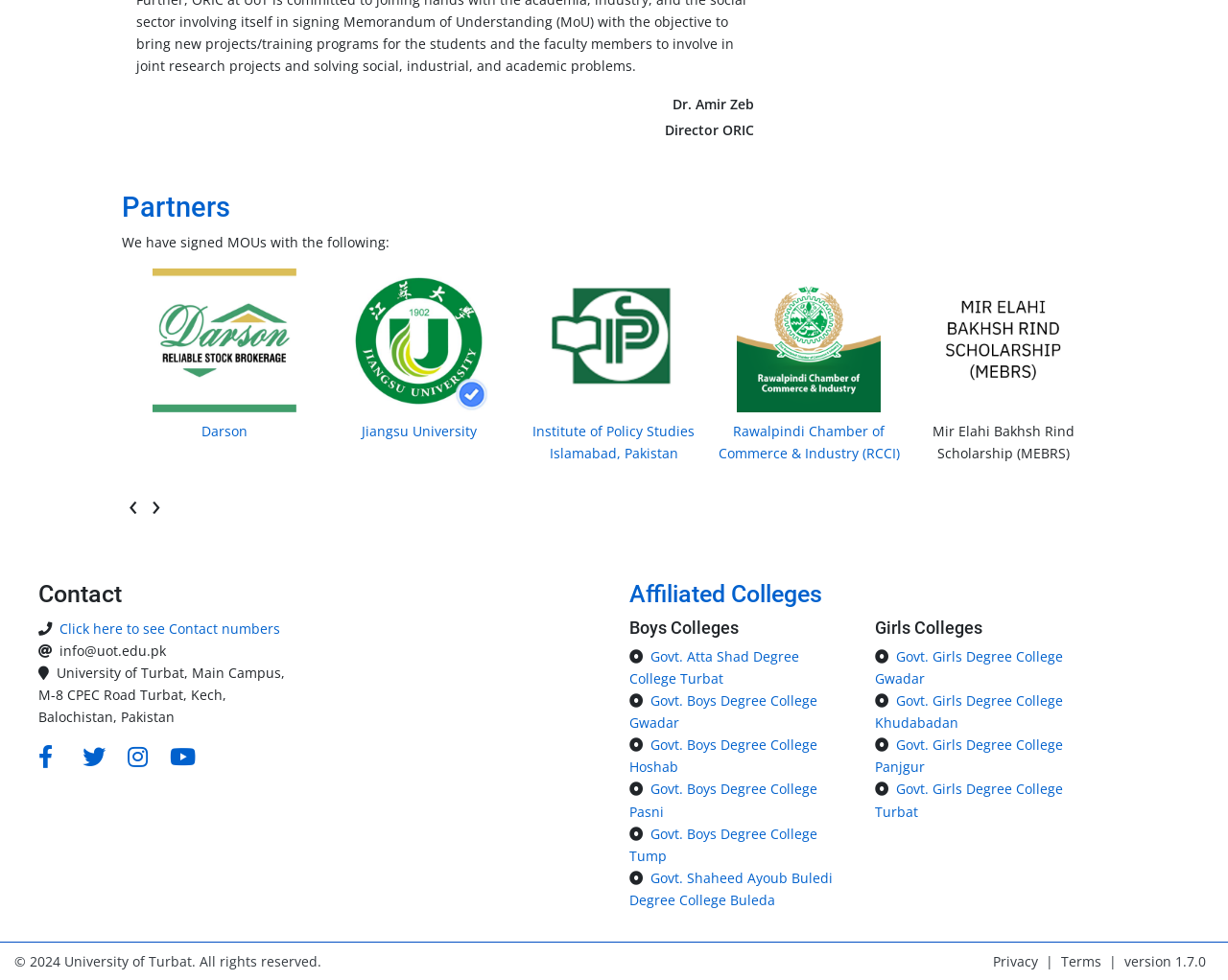What is the version of the website?
Look at the image and answer with only one word or phrase.

1.7.0